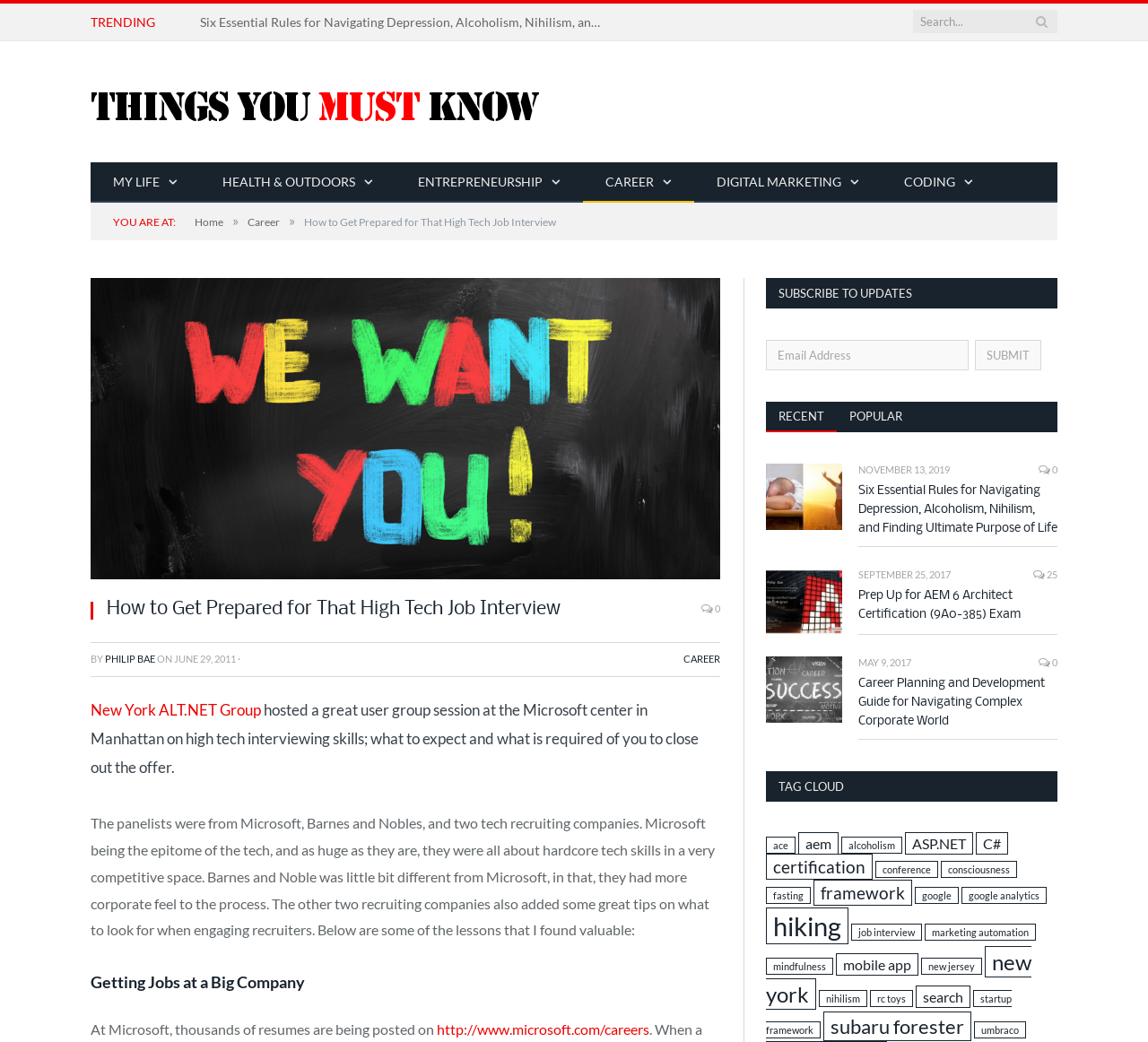Could you provide the bounding box coordinates for the portion of the screen to click to complete this instruction: "Read the article 'How to Get Prepared for That High Tech Job Interview'"?

[0.265, 0.207, 0.484, 0.219]